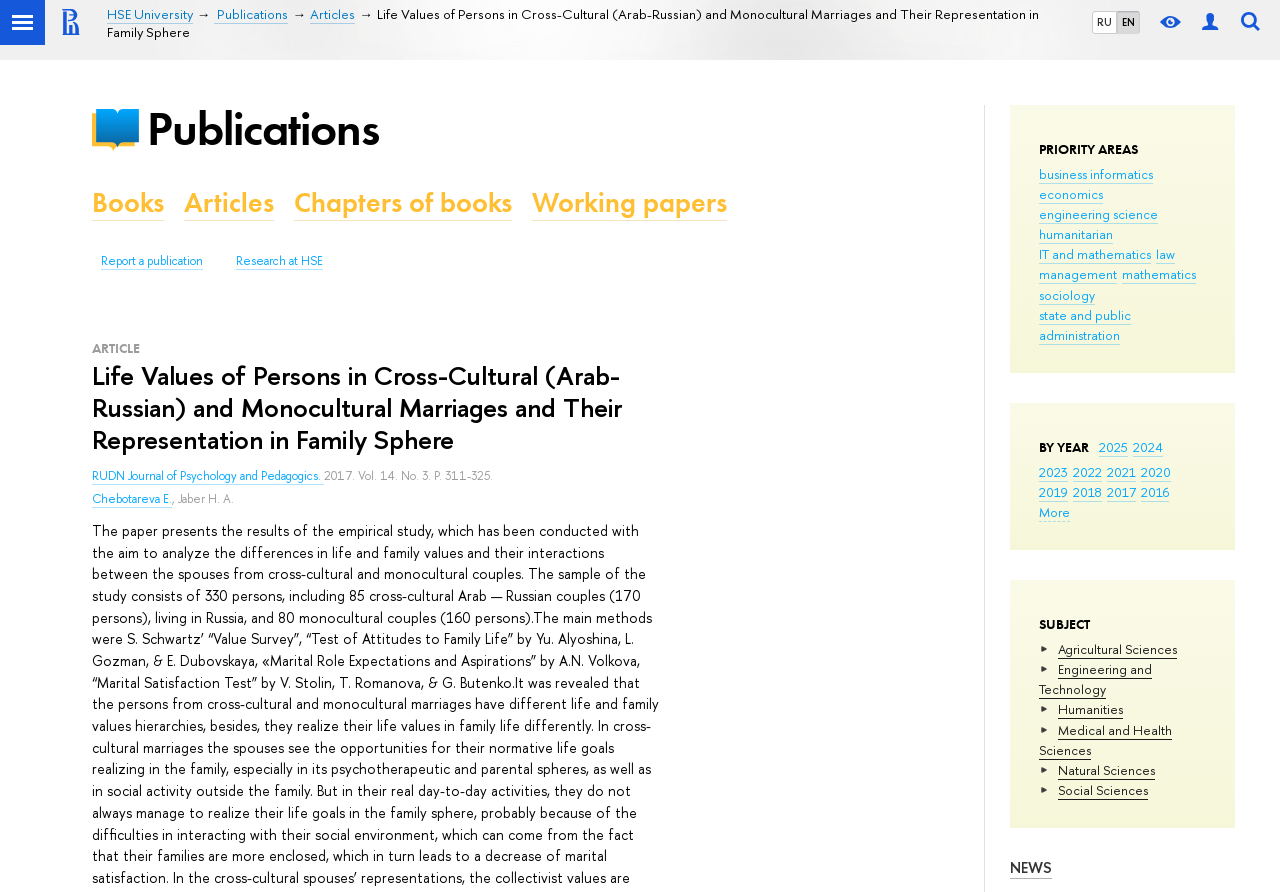Identify the bounding box coordinates of the specific part of the webpage to click to complete this instruction: "Read the article 'Life Values of Persons in Cross-Cultural (Arab-Russian) and Monocultural Marriages and Their Representation in Family Sphere'".

[0.072, 0.404, 0.515, 0.511]